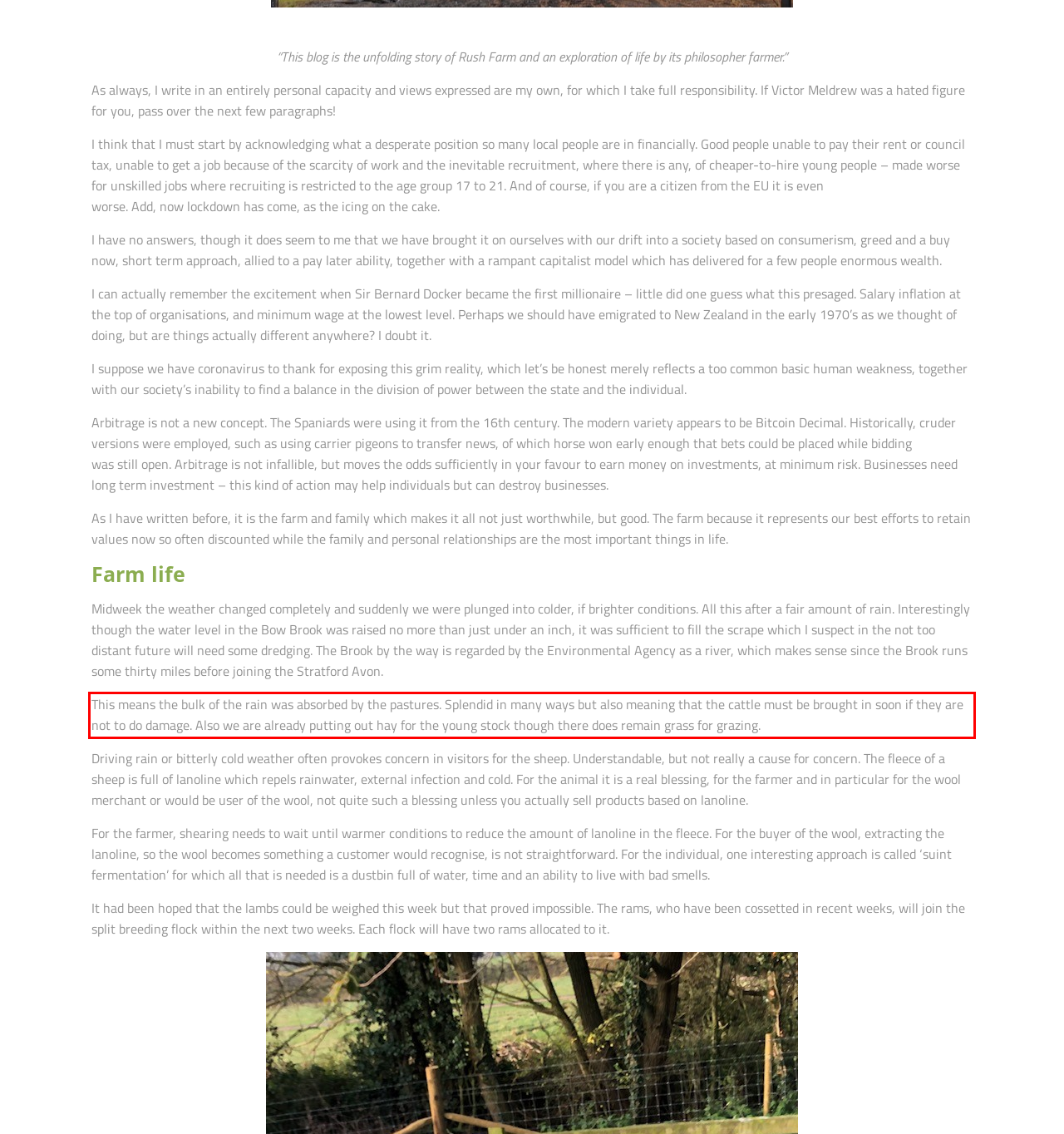You have a screenshot of a webpage, and there is a red bounding box around a UI element. Utilize OCR to extract the text within this red bounding box.

This means the bulk of the rain was absorbed by the pastures. Splendid in many ways but also meaning that the cattle must be brought in soon if they are not to do damage. Also we are already putting out hay for the young stock though there does remain grass for grazing.